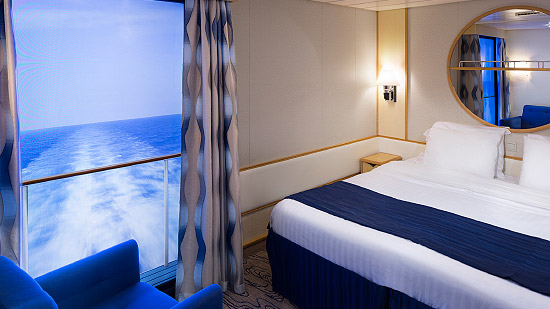Provide a comprehensive description of the image.

This image showcases a beautifully designed interior stateroom aboard the Ovation of the Seas, featuring a revolutionary Virtual Balcony. The highlight of the room is the impressive 80-inch high-definition screen that displays real-time ocean views, providing a stunning digital backdrop that enhances the overall atmosphere. The room is furnished with a cozy blue armchair and a neatly made bed with elegant navy blue accents, creating a serene and luxurious environment. Soft lighting and modern decor further contribute to the inviting ambiance, making it feel as if you're enjoying a room with genuine sea views, even from an interior stateroom. This innovative technology is a standout feature, offering guests a unique way to connect with the ocean while enjoying all the comforts of home at sea.